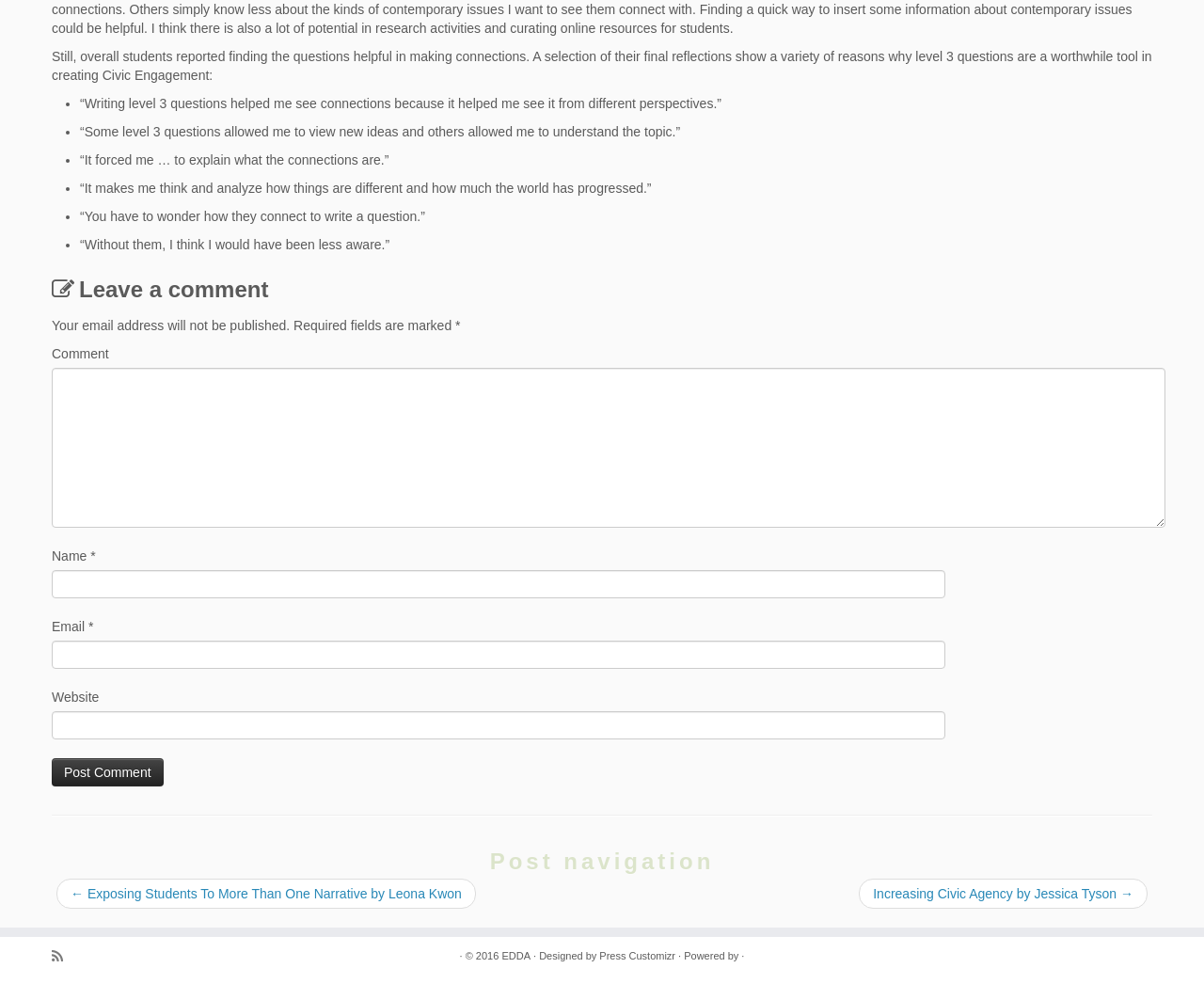Please mark the clickable region by giving the bounding box coordinates needed to complete this instruction: "Visit the next post".

[0.725, 0.9, 0.941, 0.916]